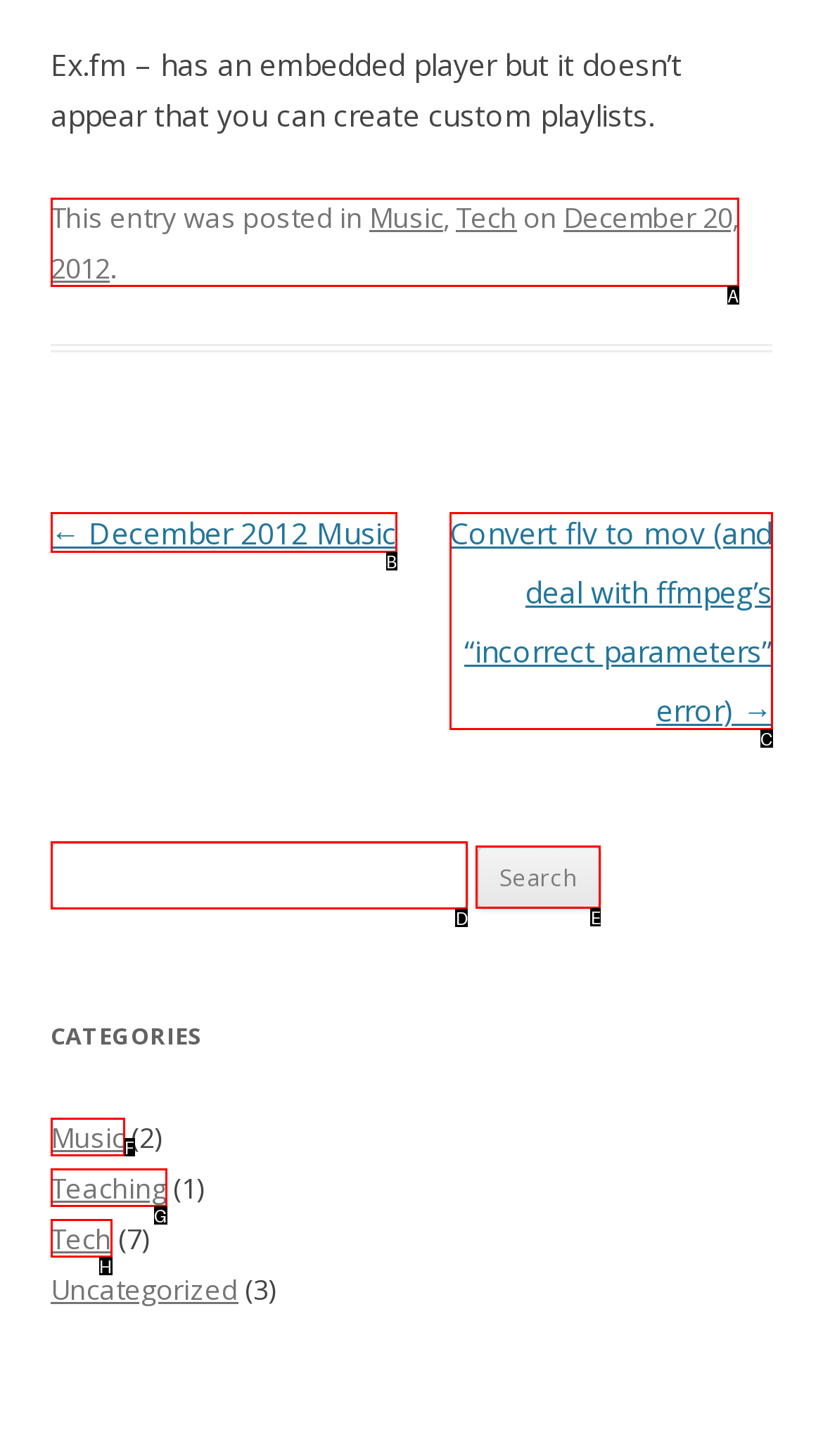Identify the UI element that corresponds to this description: December 20, 2012
Respond with the letter of the correct option.

A